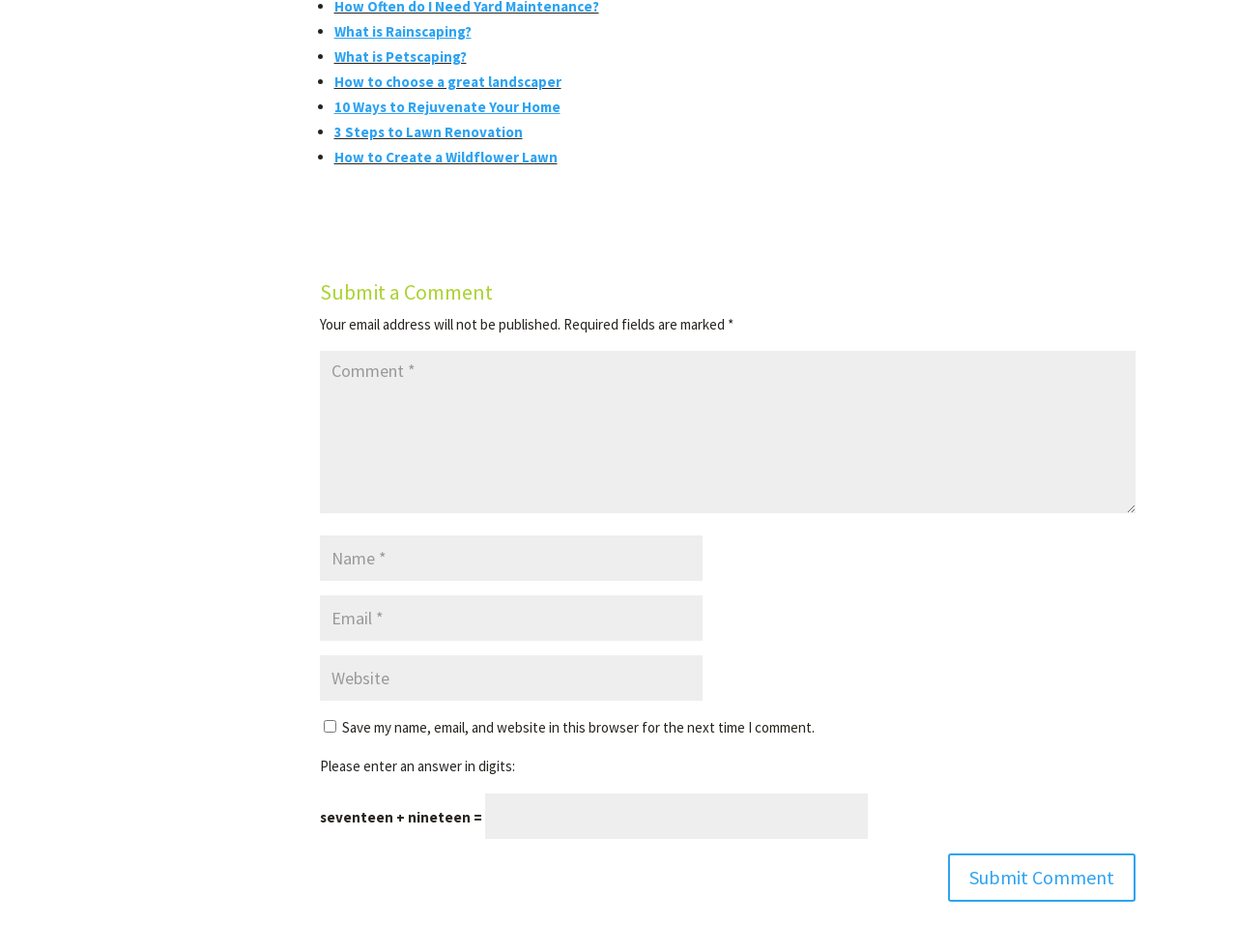Can you look at the image and give a comprehensive answer to the question:
What is the purpose of the checkbox?

The checkbox is used to save the user's name, email, and website in the browser for the next time they comment. If the user checks the box, their data will be saved, making it easier for them to comment in the future.